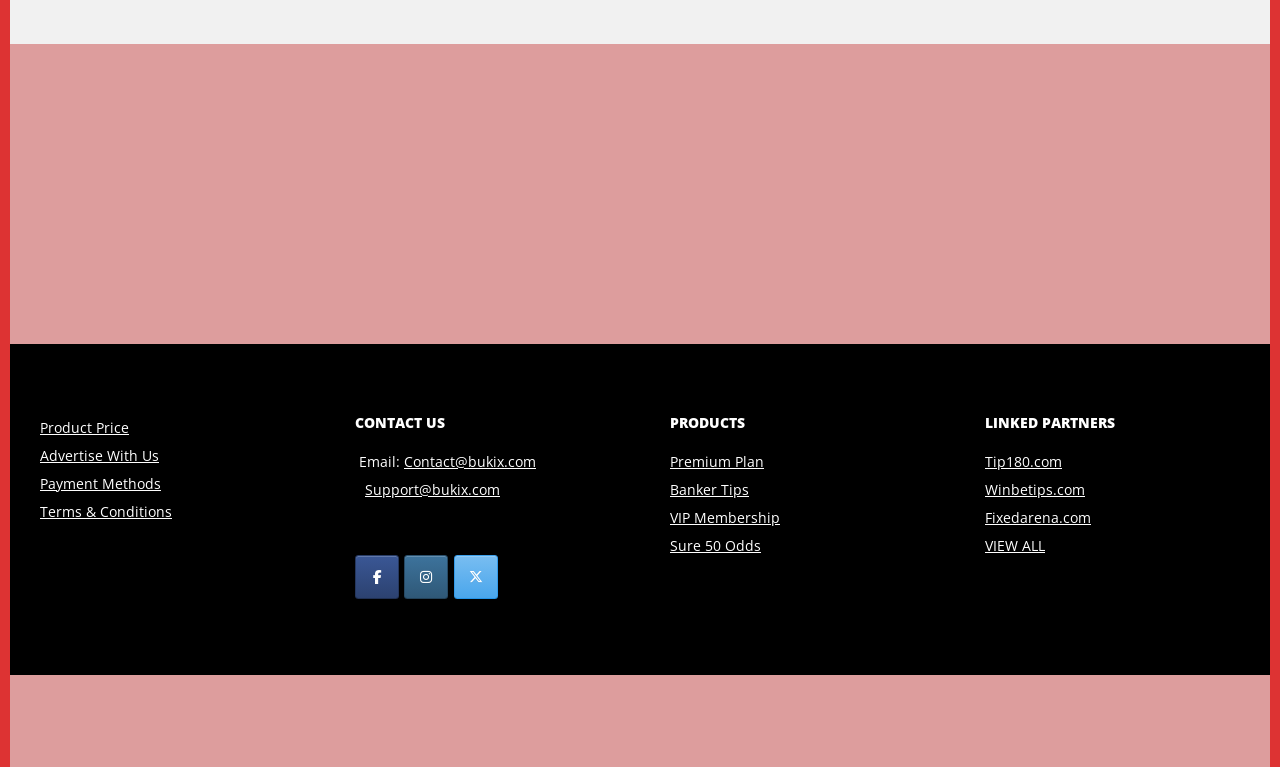Find the bounding box coordinates of the element I should click to carry out the following instruction: "Check out Bukix on Facebook".

[0.277, 0.724, 0.312, 0.781]